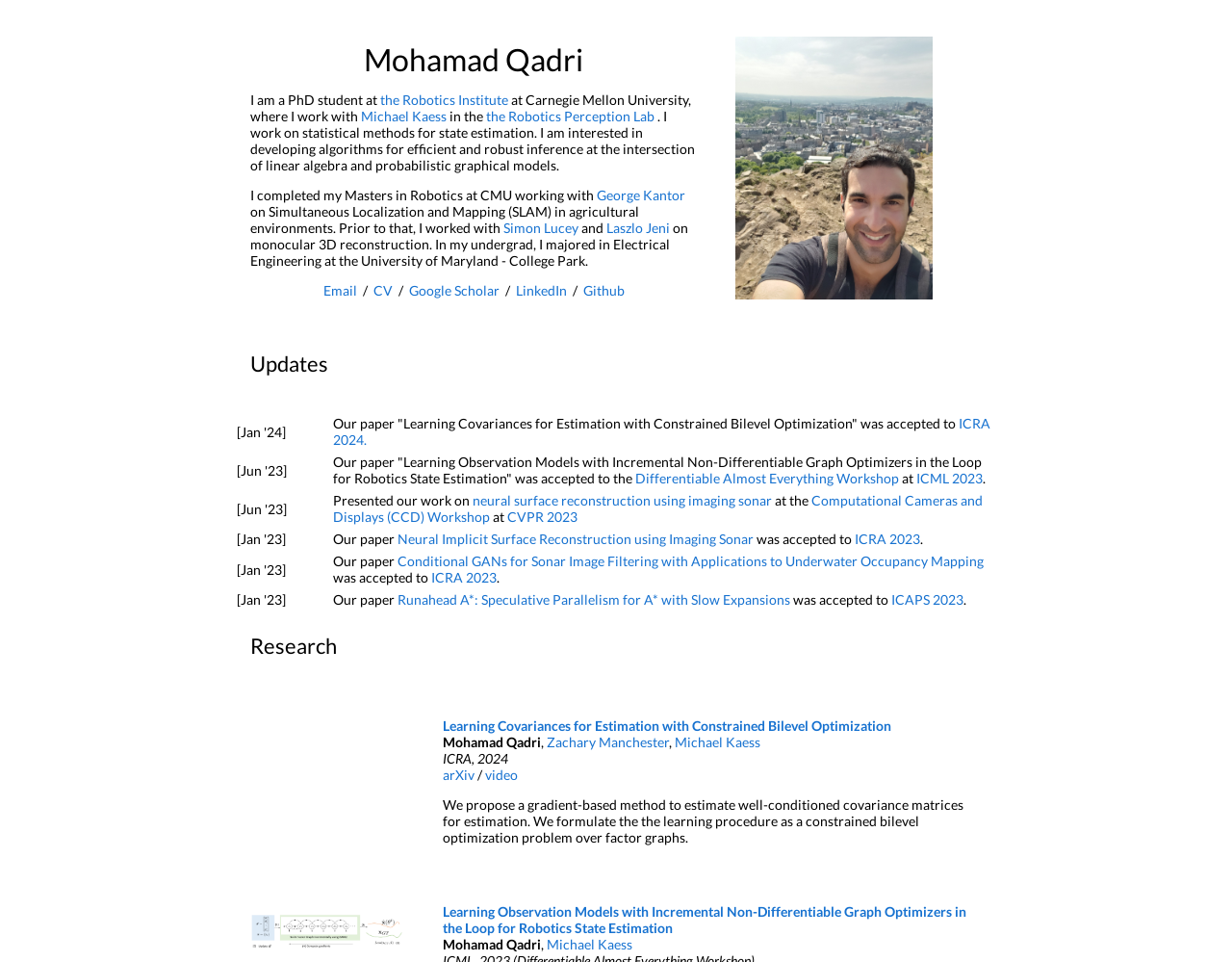Explain in detail what you observe on this webpage.

This webpage is about Mohamad Qadri, a PhD student at the Robotics Institute at Carnegie Mellon University. At the top of the page, there is a profile photo of Mohamad Qadri. Below the profile photo, there is a brief introduction about Mohamad Qadri, including his research interests and background.

The page is divided into several sections. The first section is about updates, which lists several research papers and presentations Mohamad Qadri has been involved in. Each update includes a date, a brief description of the research, and links to relevant conferences or papers.

The second section is about research, which includes a brief description of Mohamad Qadri's research interests and goals. Below this section, there is a table listing several research papers, including titles, authors, and links to the papers.

There are 5 research papers listed, each with a title, authors, and a brief description. The papers are related to robotics, estimation, and optimization. The authors include Mohamad Qadri, Zachary Manchester, and Michael Kaess.

At the bottom of the page, there is a section with a video that is unable to play.